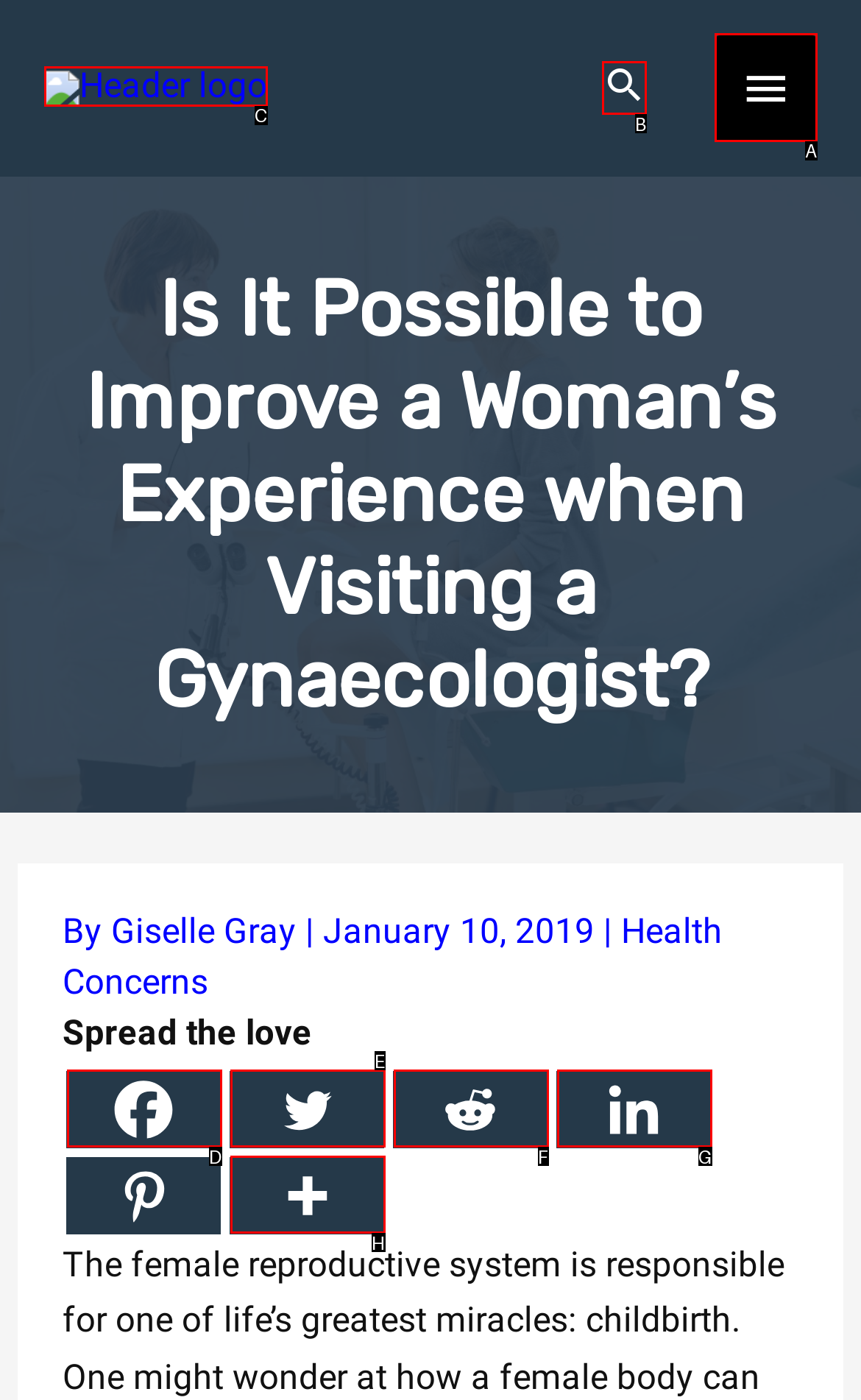Select the letter of the UI element you need to click on to fulfill this task: Click the main menu button. Write down the letter only.

A